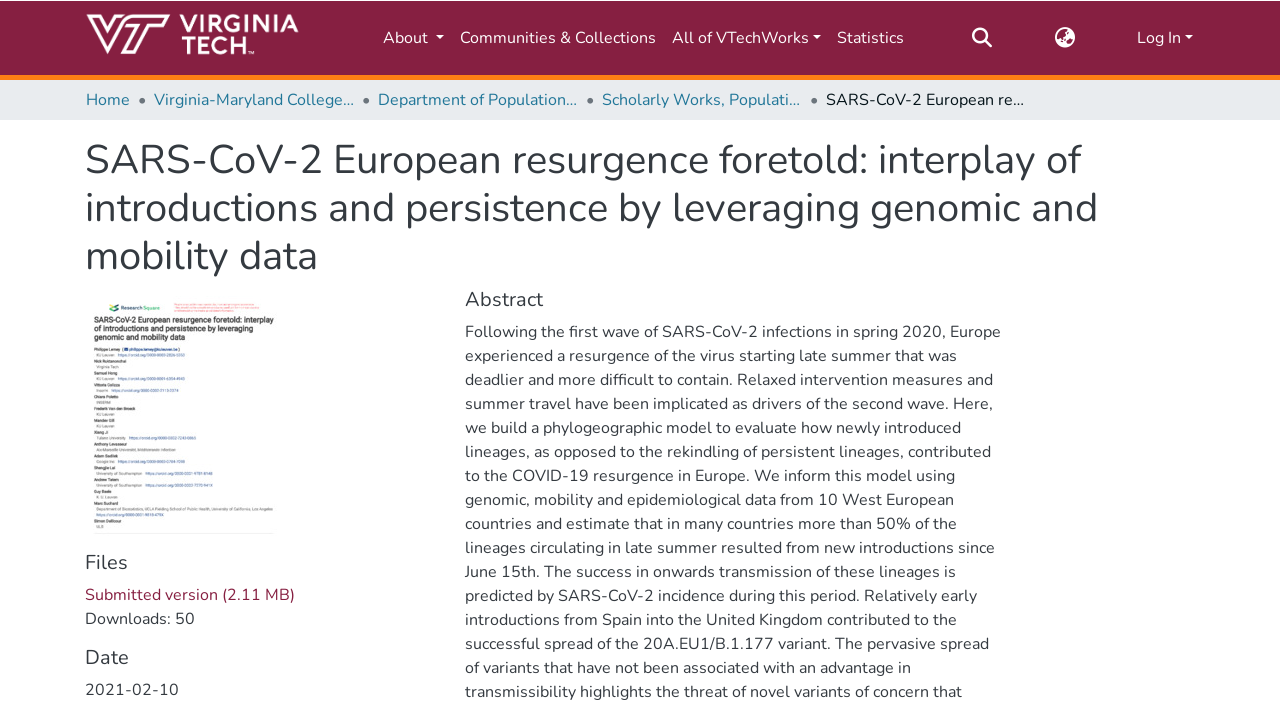Determine the bounding box coordinates of the target area to click to execute the following instruction: "Click the repository logo."

[0.066, 0.011, 0.235, 0.097]